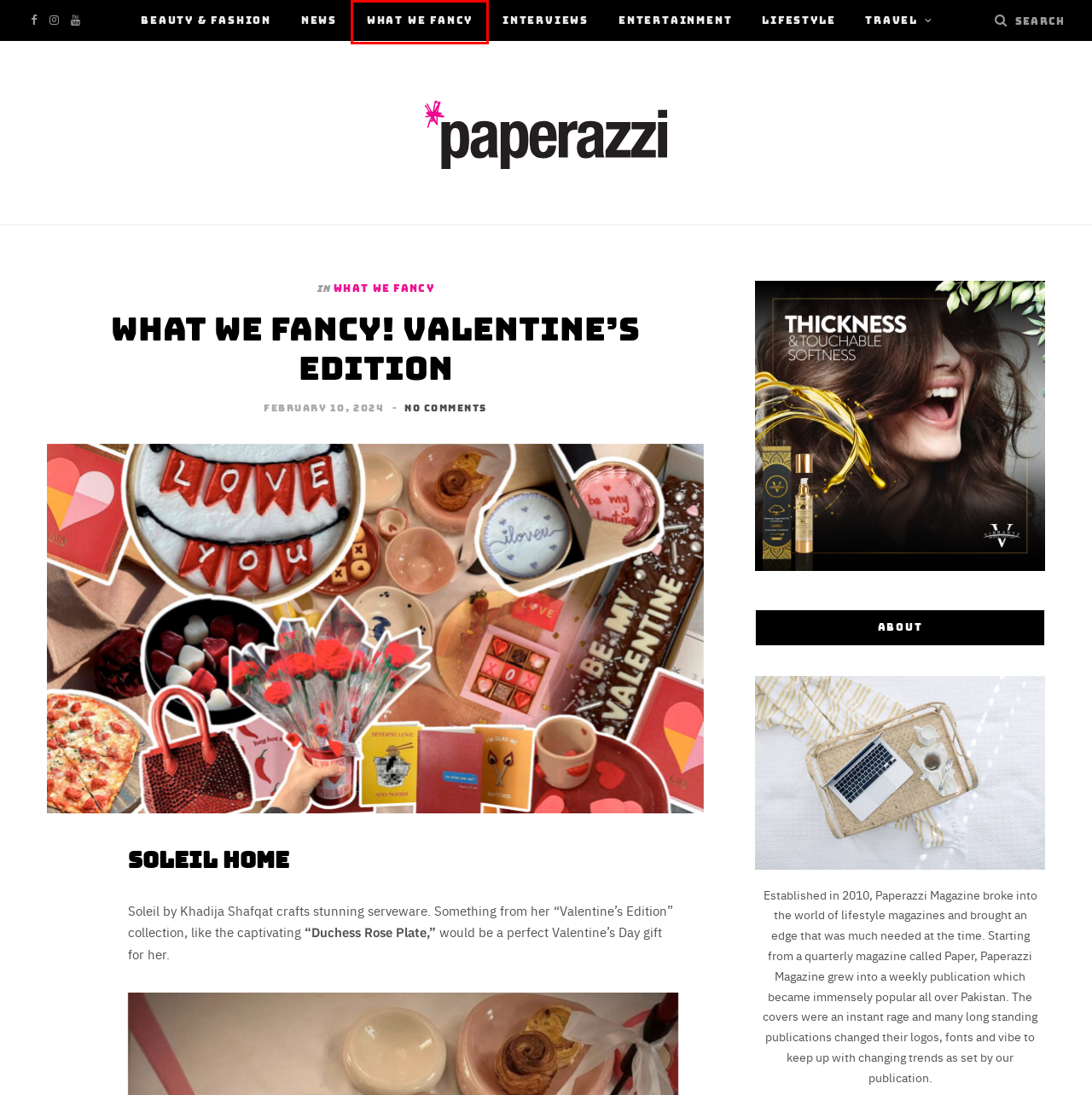You have been given a screenshot of a webpage, where a red bounding box surrounds a UI element. Identify the best matching webpage description for the page that loads after the element in the bounding box is clicked. Options include:
A. Entertainment – Paperazzi
B. Paperazzi
C. Travel – Paperazzi
D. what we fancy – Paperazzi
E. Lifestyle – Paperazzi
F. Beauty & Fashion – Paperazzi
G. Interviews – Paperazzi
H. News – Paperazzi

D